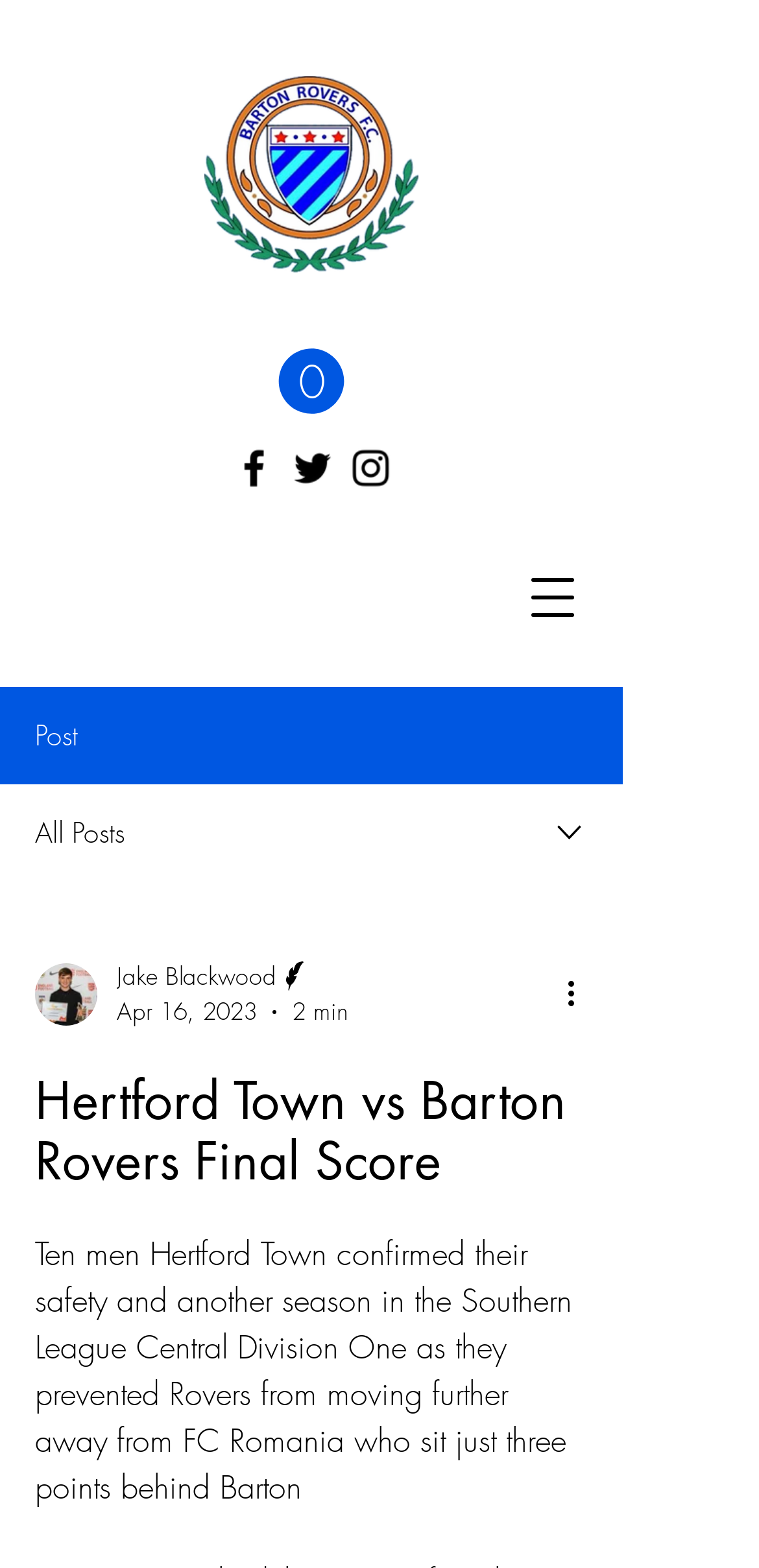Give a one-word or one-phrase response to the question:
How long does it take to read the article?

2 min